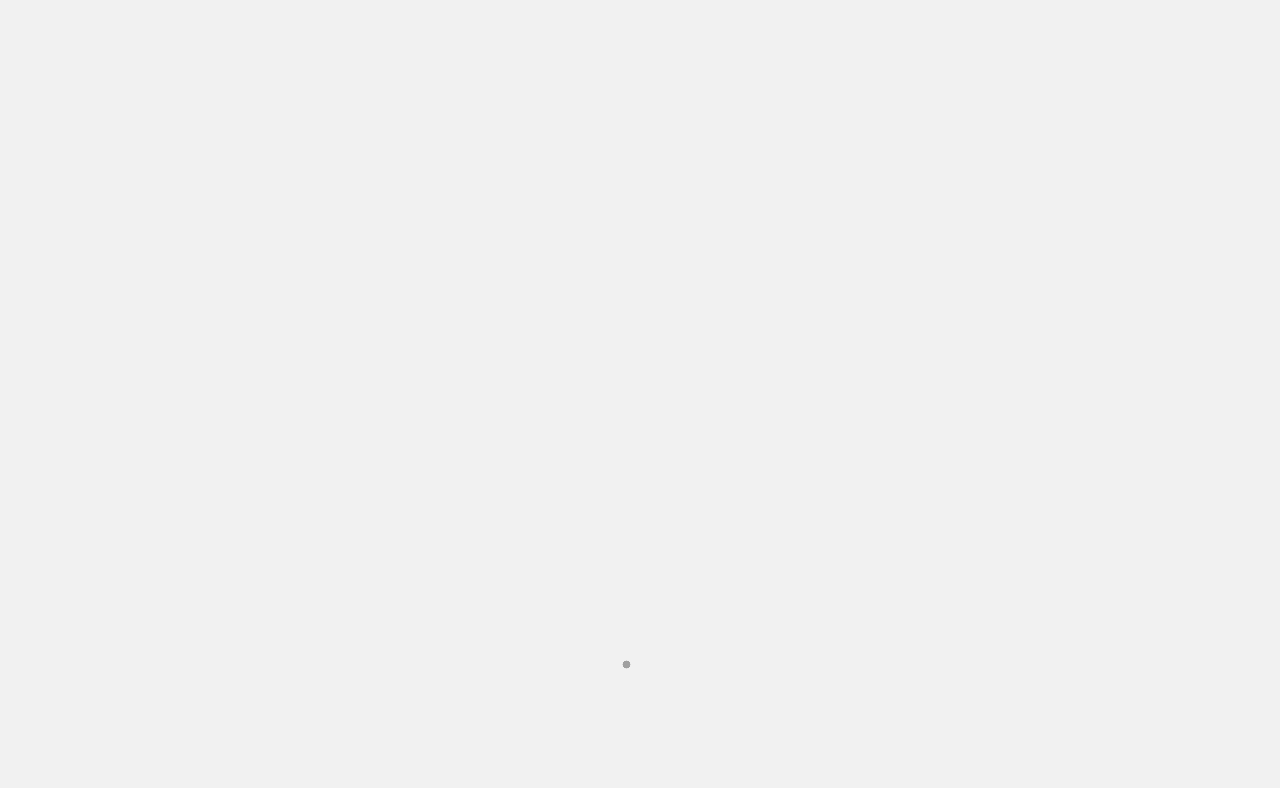Please locate the bounding box coordinates of the element that needs to be clicked to achieve the following instruction: "Click the 'HOME' link". The coordinates should be four float numbers between 0 and 1, i.e., [left, top, right, bottom].

[0.055, 0.367, 0.086, 0.394]